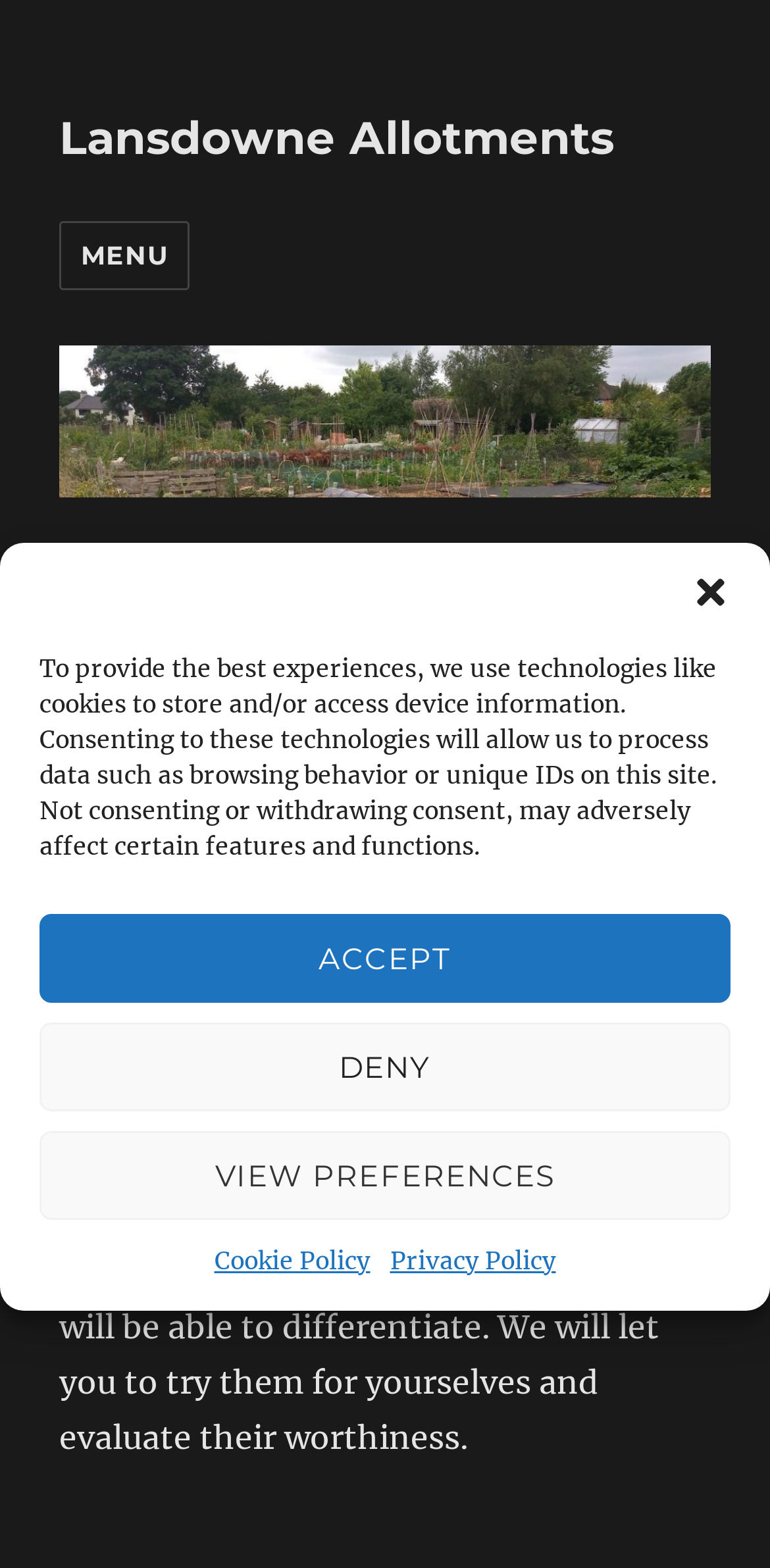Please identify the bounding box coordinates of the area I need to click to accomplish the following instruction: "view the Cookie Policy".

[0.278, 0.791, 0.481, 0.817]